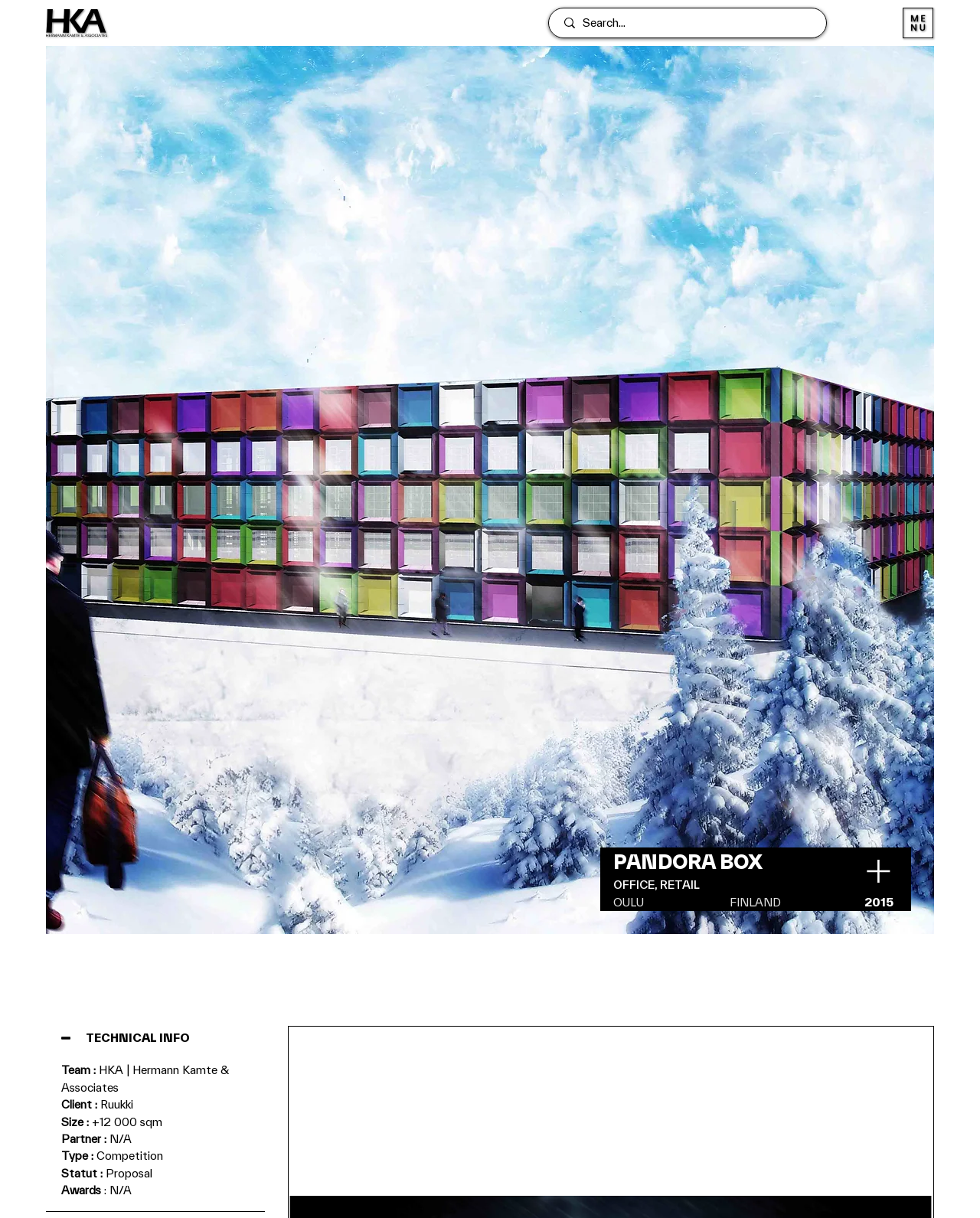What is the type of the project?
Provide a one-word or short-phrase answer based on the image.

Competition